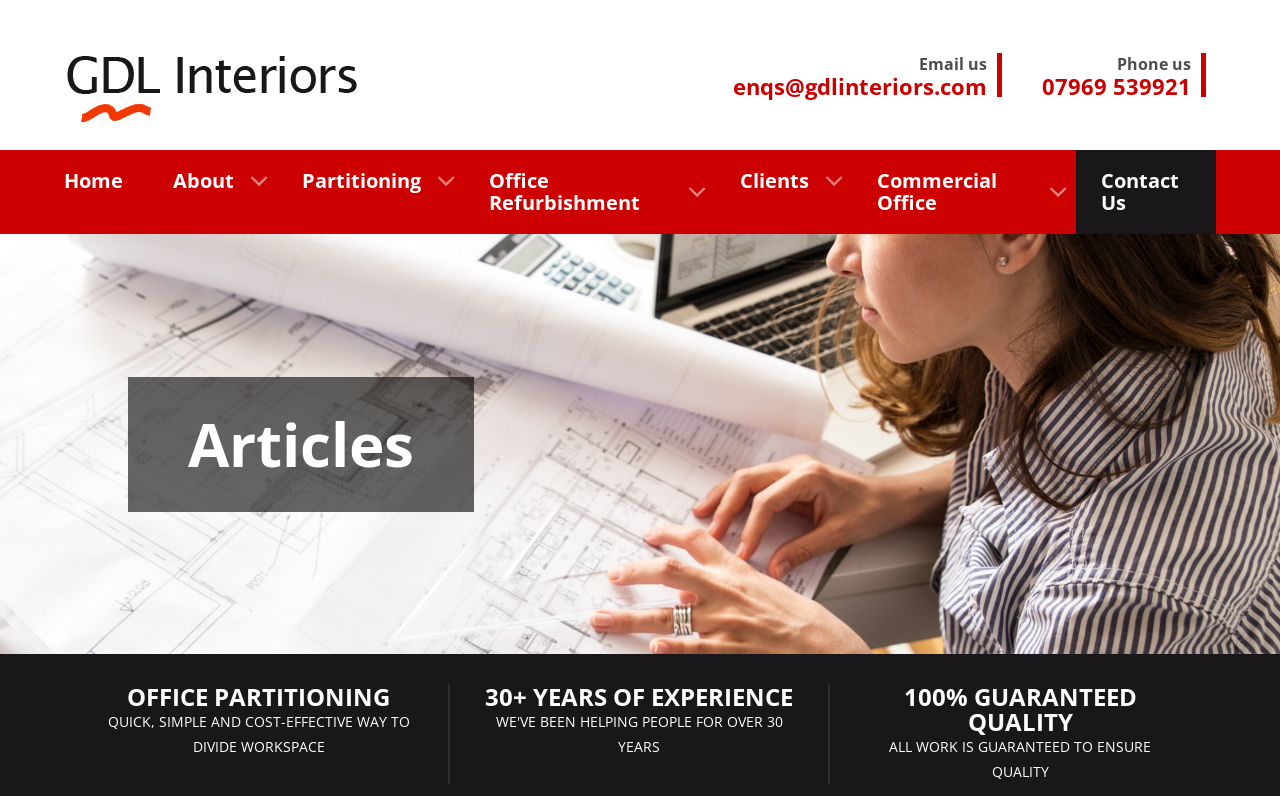Explain the features and main sections of the webpage comprehensively.

The webpage is about GDL Interiors, a company specializing in office design and space management. At the top left, there is a link to the company's homepage. Next to it, there are several links to other pages, including "About", "Partitioning", "Office Refurbishment", "Clients", "Commercial Office", and "Contact Us". 

On the top right, there are two links to contact the company, one for phone and one for email. 

Below the navigation links, there is a section with a heading "Articles". 

The main content of the page is divided into three sections. The first section is about office partitioning, with a heading "OFFICE PARTITIONING" and a subheading "QUICK, SIMPLE AND COST-EFFECTIVE WAY TO DIVIDE WORKSPACE". 

The second section is about the company's experience, with a heading "30+ YEARS OF EXPERIENCE". 

The third section is about the company's quality guarantee, with a heading "100% GUARANTEED QUALITY" and a subheading "ALL WORK IS GUARANTEED TO ENSURE QUALITY".